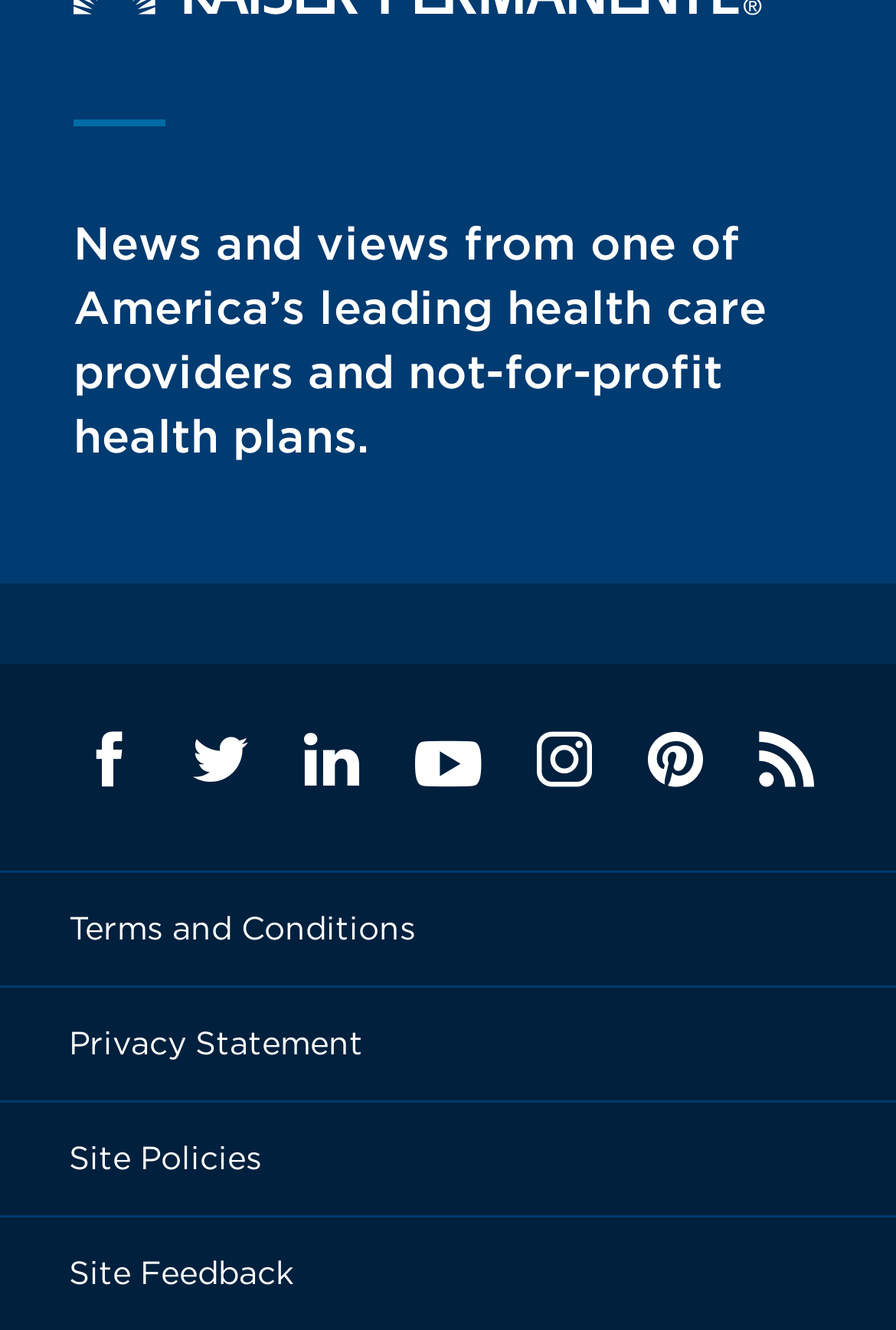Locate the bounding box coordinates of the area you need to click to fulfill this instruction: 'Provide site feedback'. The coordinates must be in the form of four float numbers ranging from 0 to 1: [left, top, right, bottom].

[0.077, 0.943, 0.328, 0.971]